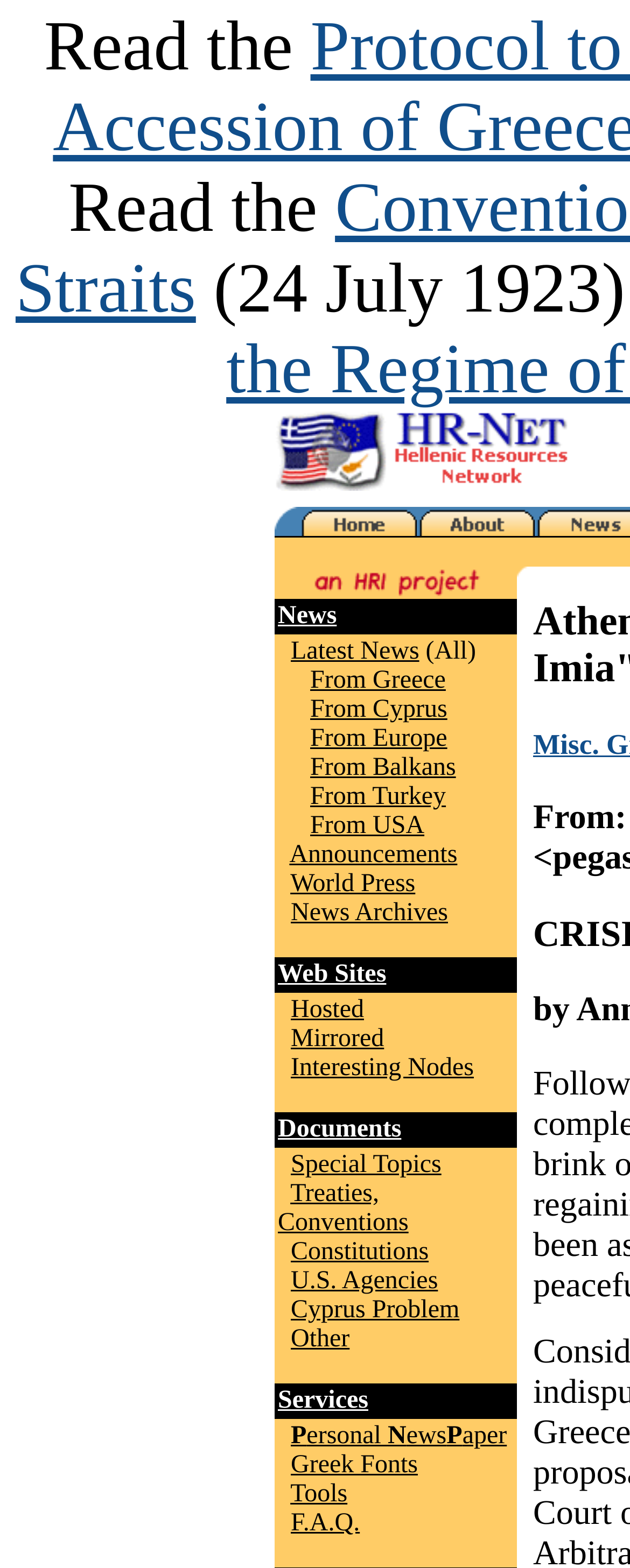Identify the bounding box coordinates of the region that needs to be clicked to carry out this instruction: "Visit the 'Home' page". Provide these coordinates as four float numbers ranging from 0 to 1, i.e., [left, top, right, bottom].

[0.474, 0.328, 0.662, 0.346]